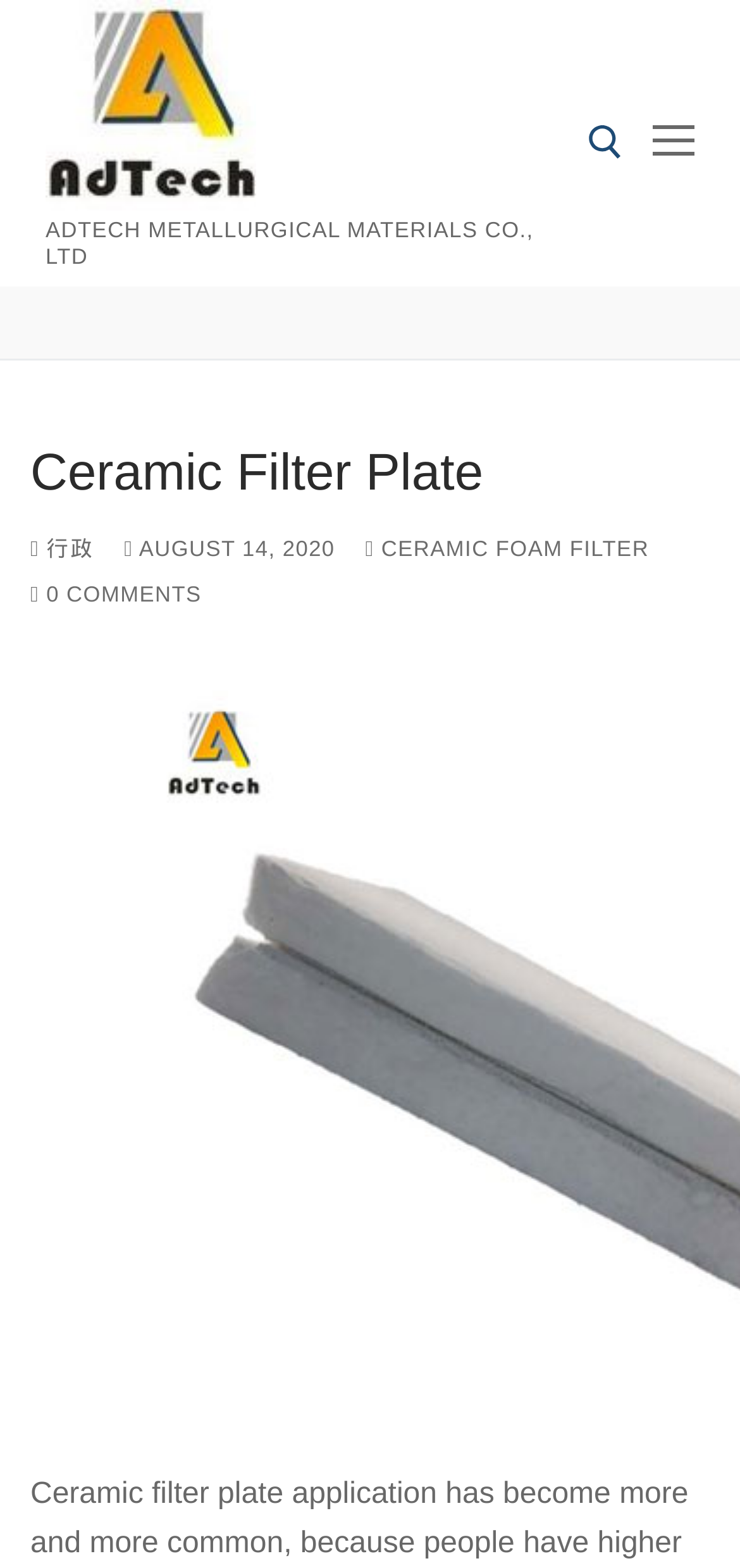Please pinpoint the bounding box coordinates for the region I should click to adhere to this instruction: "read blog posts".

None